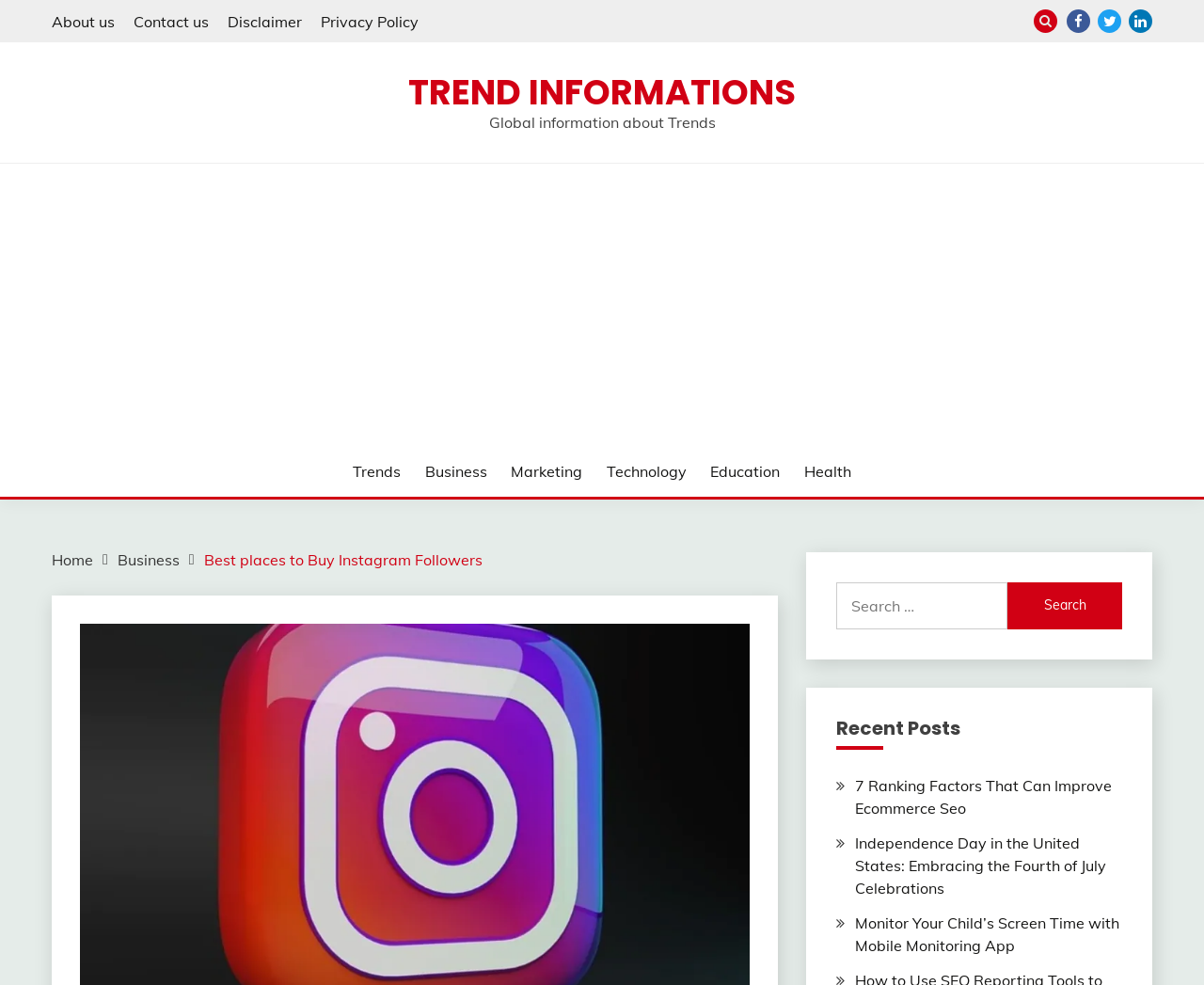What is the section below the search bar?
Based on the image, please offer an in-depth response to the question.

I determined the section below the search bar by examining the heading 'Recent Posts' and the links to articles below it, which suggests that it is a section showcasing recent posts or articles on the website.